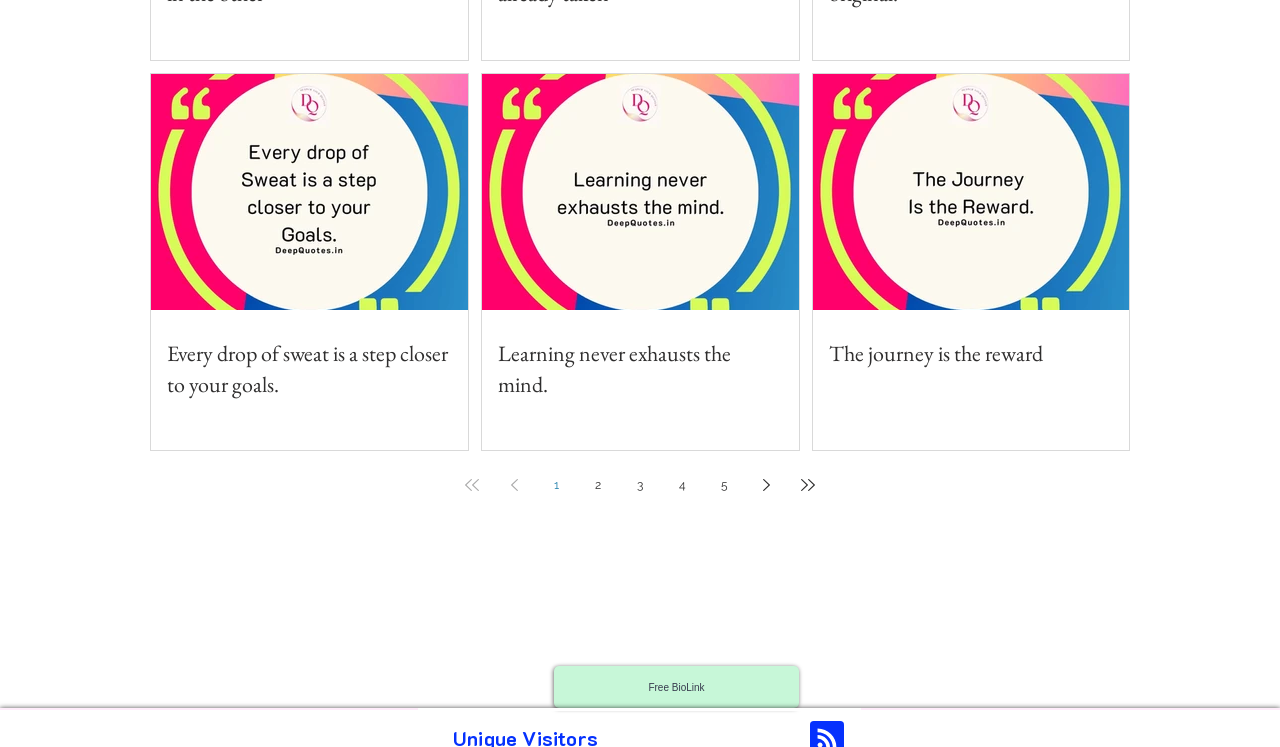Determine the bounding box coordinates of the clickable area required to perform the following instruction: "View motivational quote 1". The coordinates should be represented as four float numbers between 0 and 1: [left, top, right, bottom].

[0.117, 0.097, 0.366, 0.604]